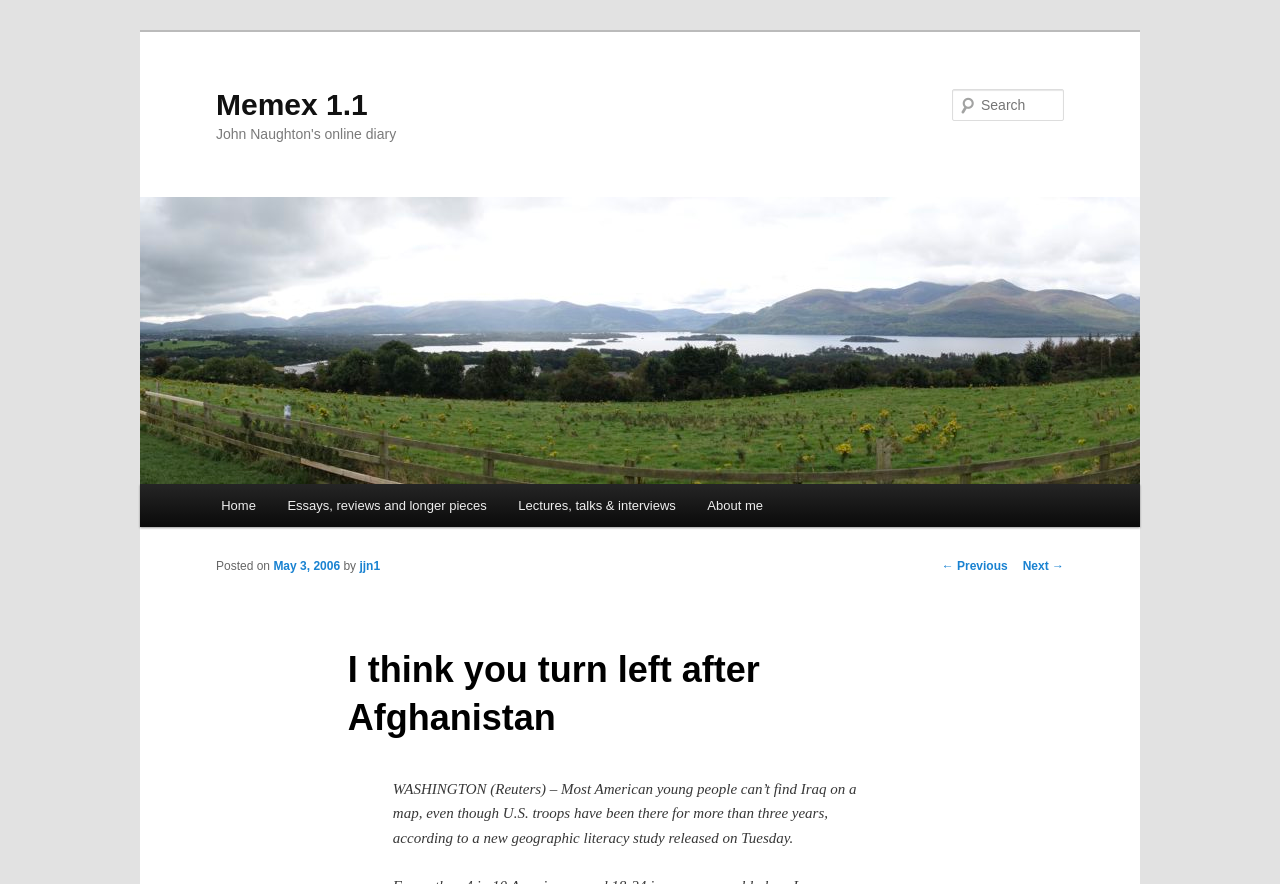Given the description of a UI element: "← Previous", identify the bounding box coordinates of the matching element in the webpage screenshot.

[0.736, 0.632, 0.787, 0.648]